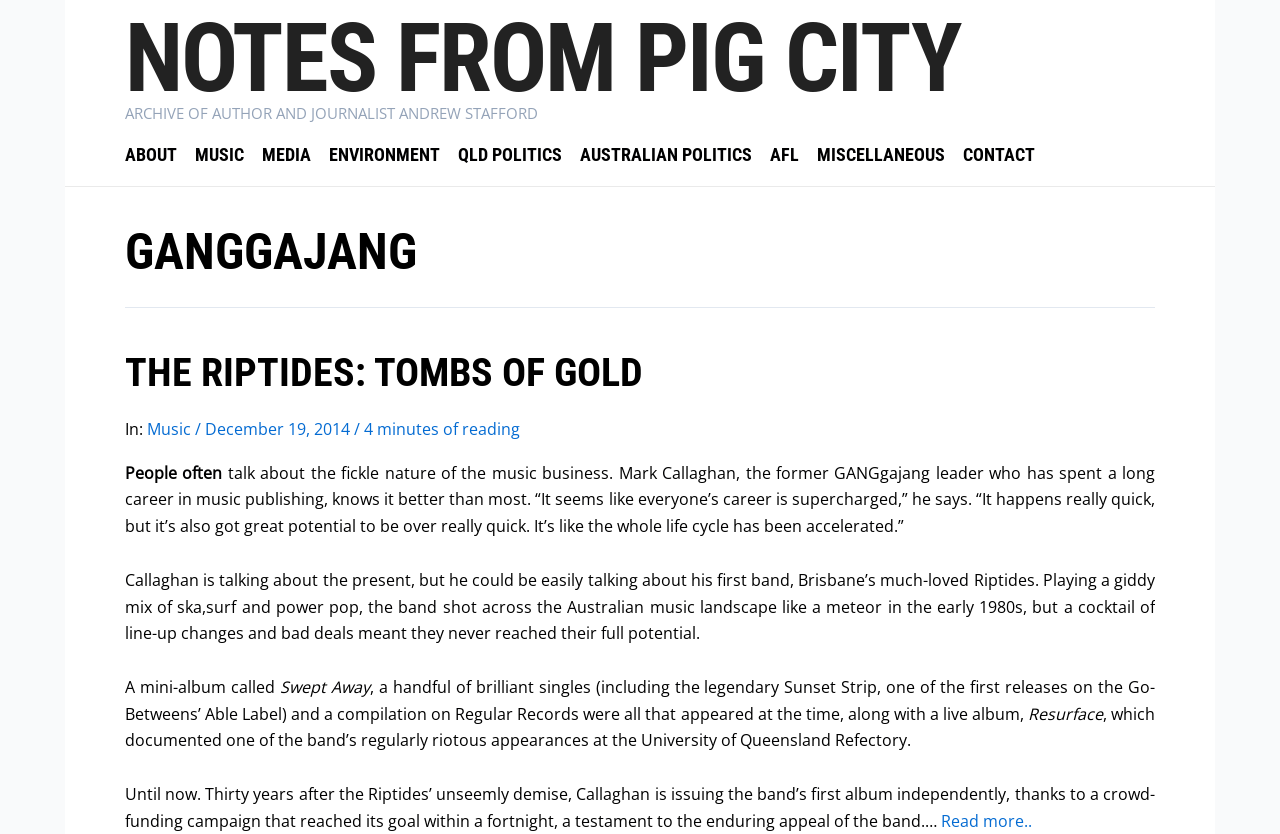Determine the bounding box coordinates for the area you should click to complete the following instruction: "View the 'MUSIC' section".

[0.115, 0.501, 0.149, 0.527]